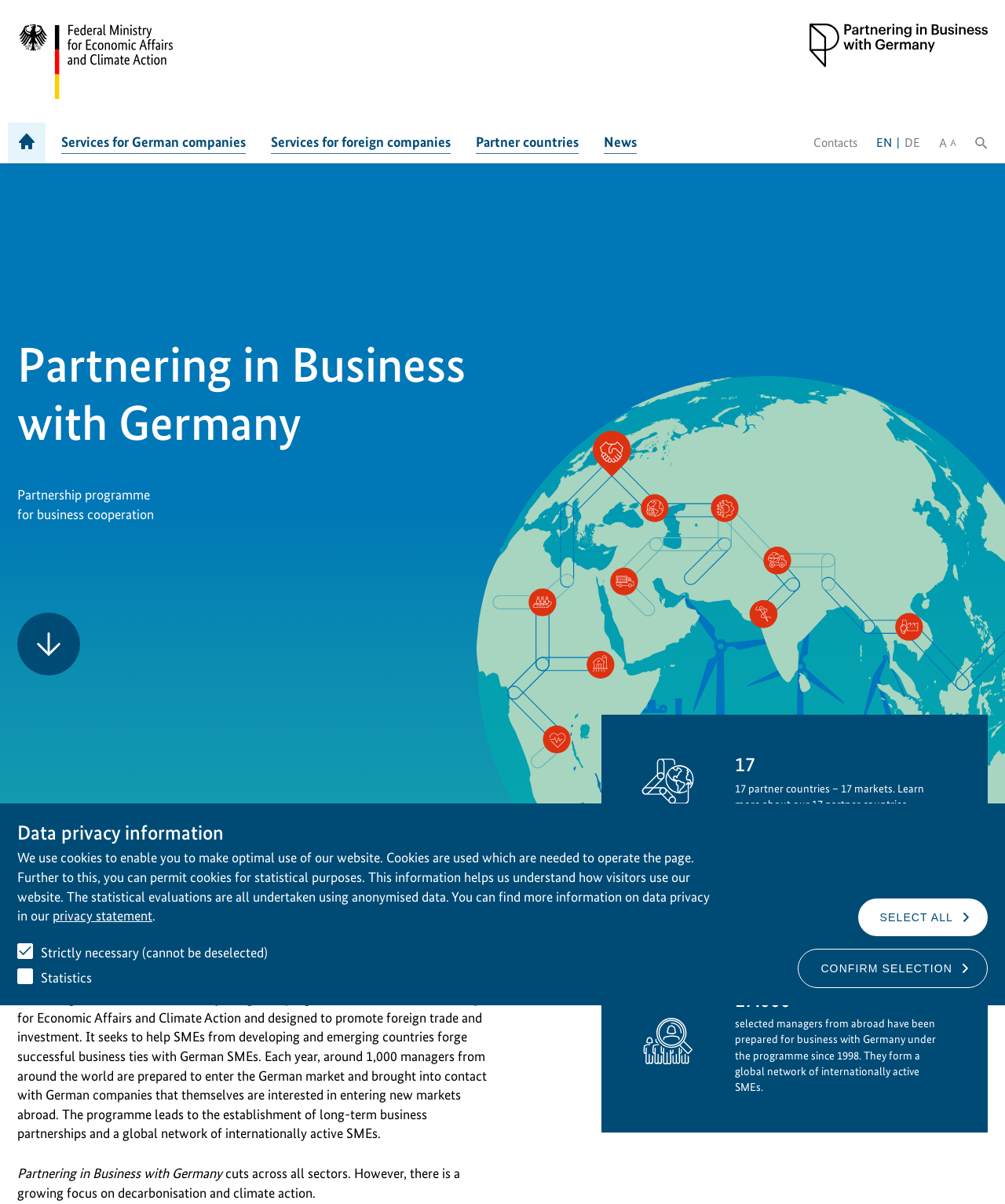Please determine the bounding box coordinates of the element to click in order to execute the following instruction: "Increase the text size". The coordinates should be four float numbers between 0 and 1, specified as [left, top, right, bottom].

[0.934, 0.108, 0.952, 0.129]